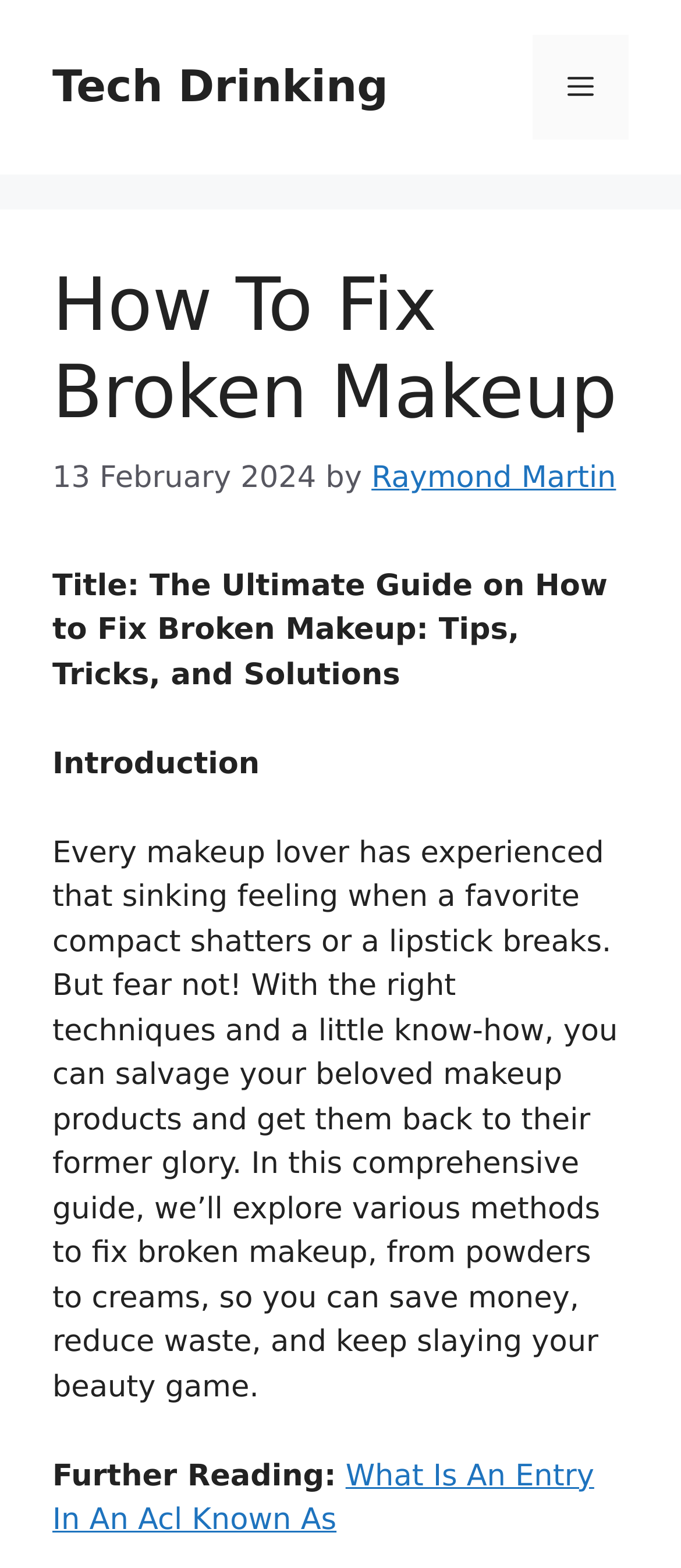Please locate and retrieve the main header text of the webpage.

How To Fix Broken Makeup